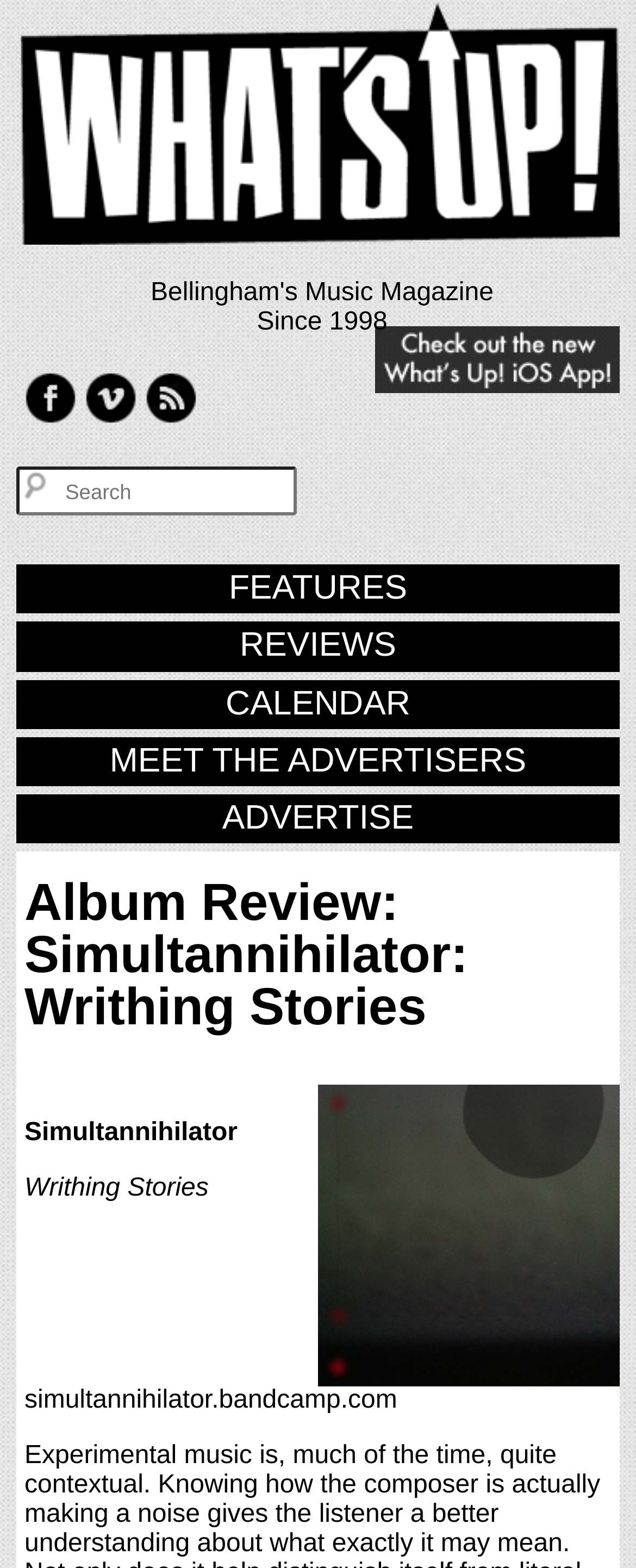What is the URL of the band's website?
By examining the image, provide a one-word or phrase answer.

simultannihilator.bandcamp.com